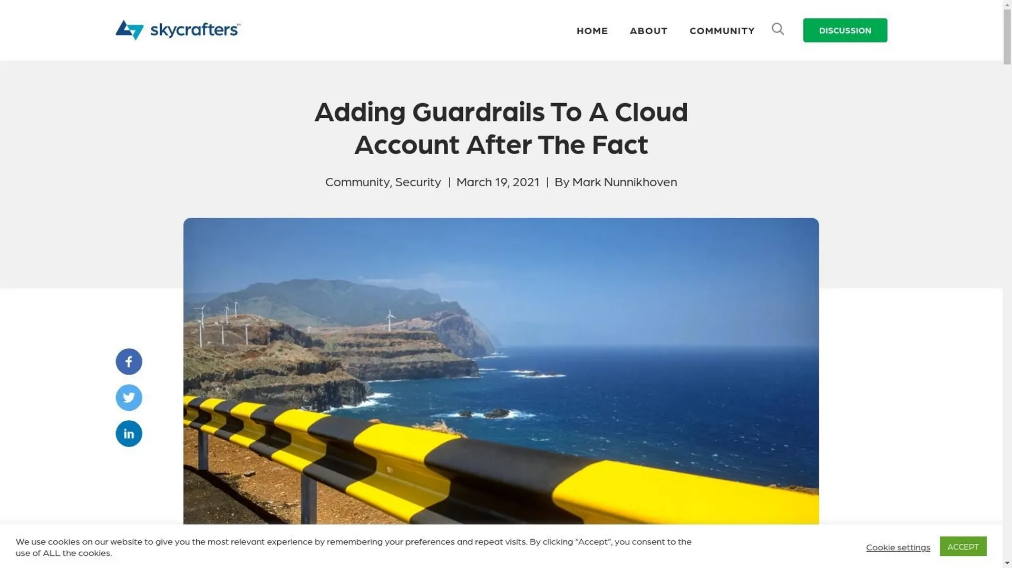Analyze the image and provide a detailed answer to the question: When was the article last updated?

The article, authored by Mark Nunnikhoven, was last updated on March 19, 2021, and is designed to provide insights into enhancing security measures in cloud accounts post-deployment.